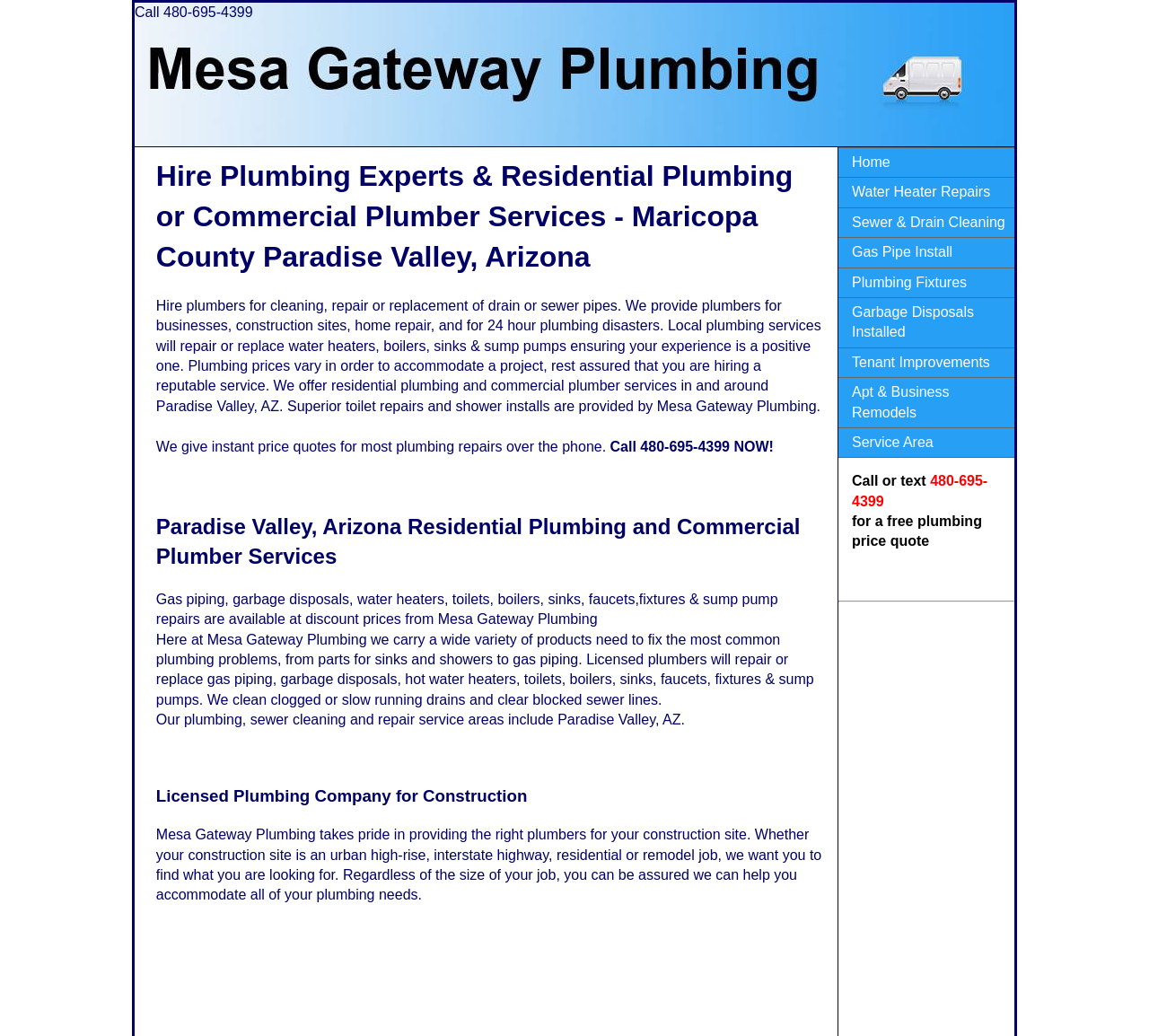Please determine the primary heading and provide its text.

Hire Plumbing Experts & Residential Plumbing or Commercial Plumber Services - Maricopa County Paradise Valley, Arizona